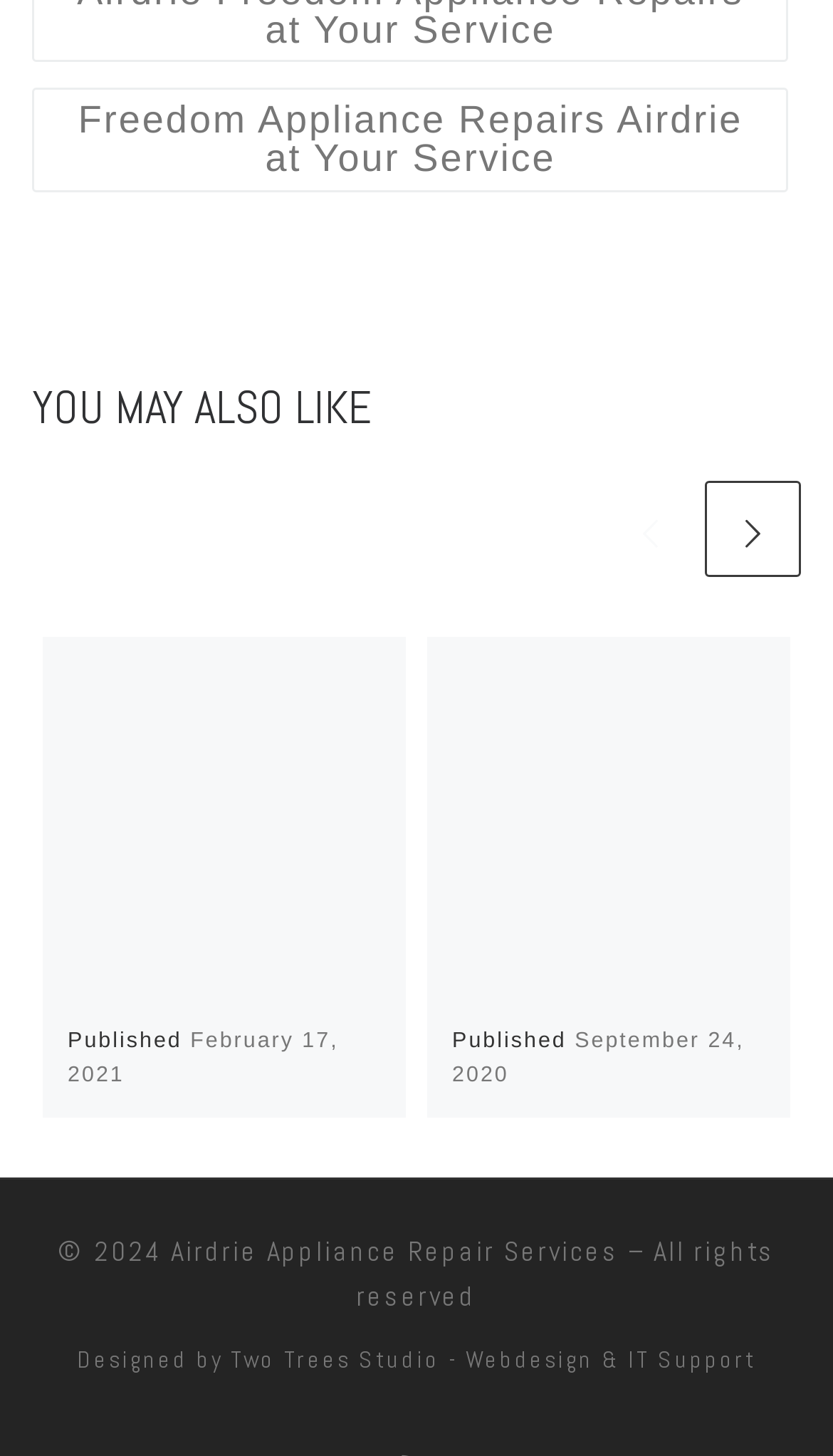What is the copyright year of this website?
Provide a concise answer using a single word or phrase based on the image.

2024